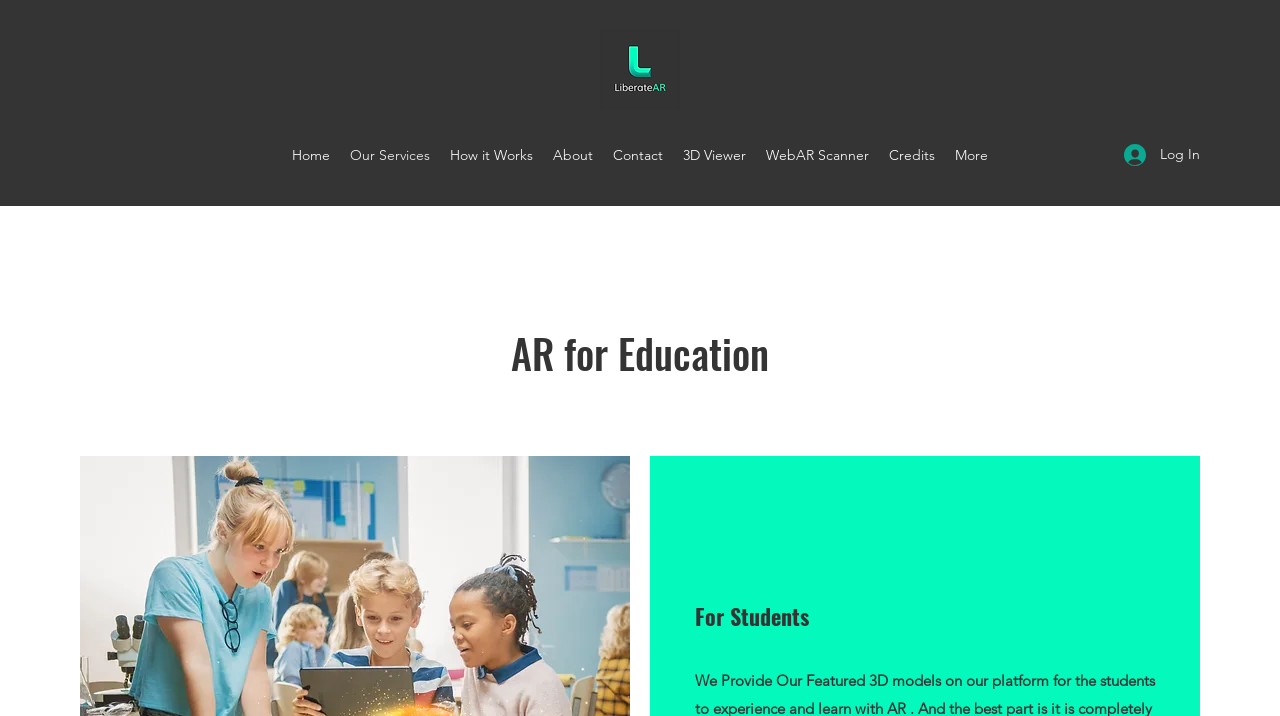What is the topic of the main heading?
Refer to the image and provide a concise answer in one word or phrase.

AR for Education